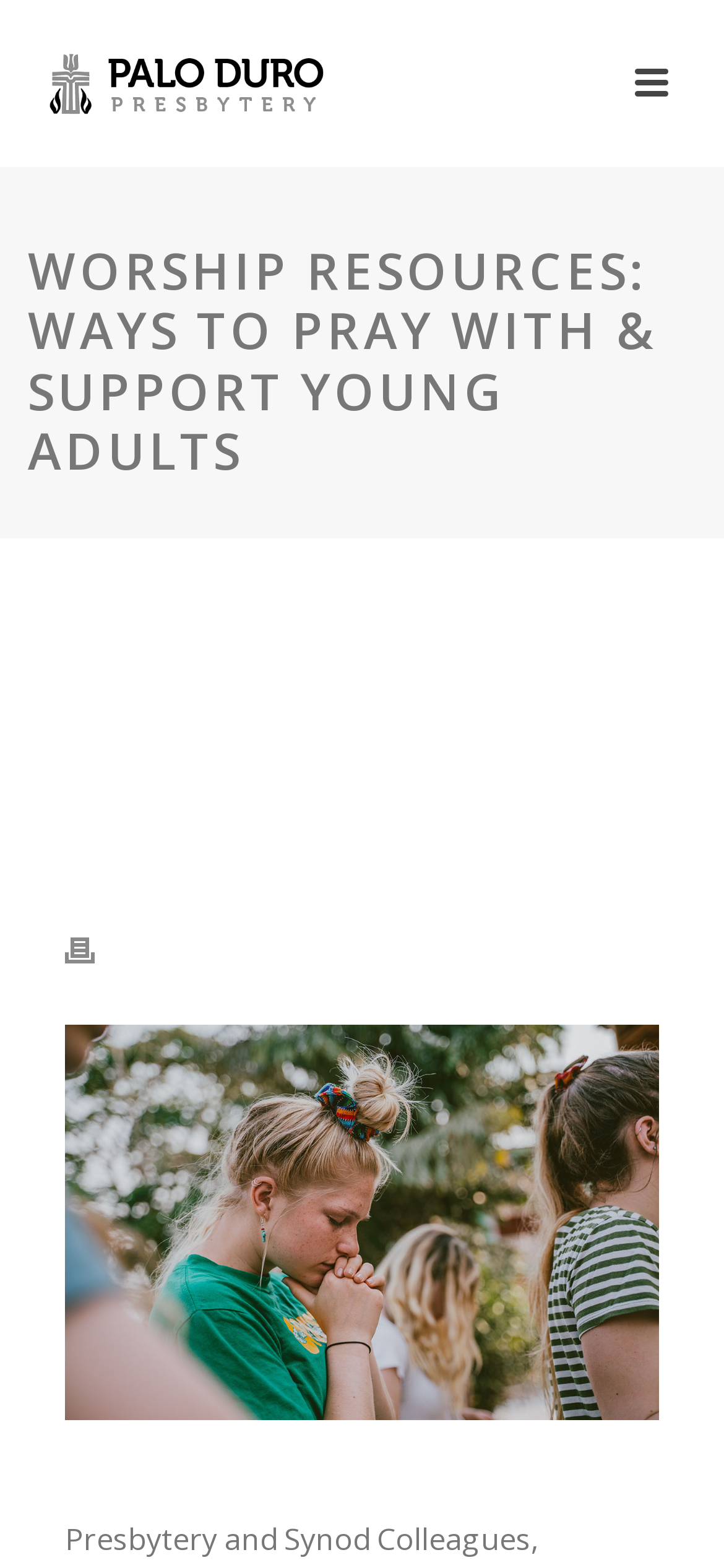Locate and extract the text of the main heading on the webpage.

WORSHIP RESOURCES: WAYS TO PRAY WITH & SUPPORT YOUNG ADULTS